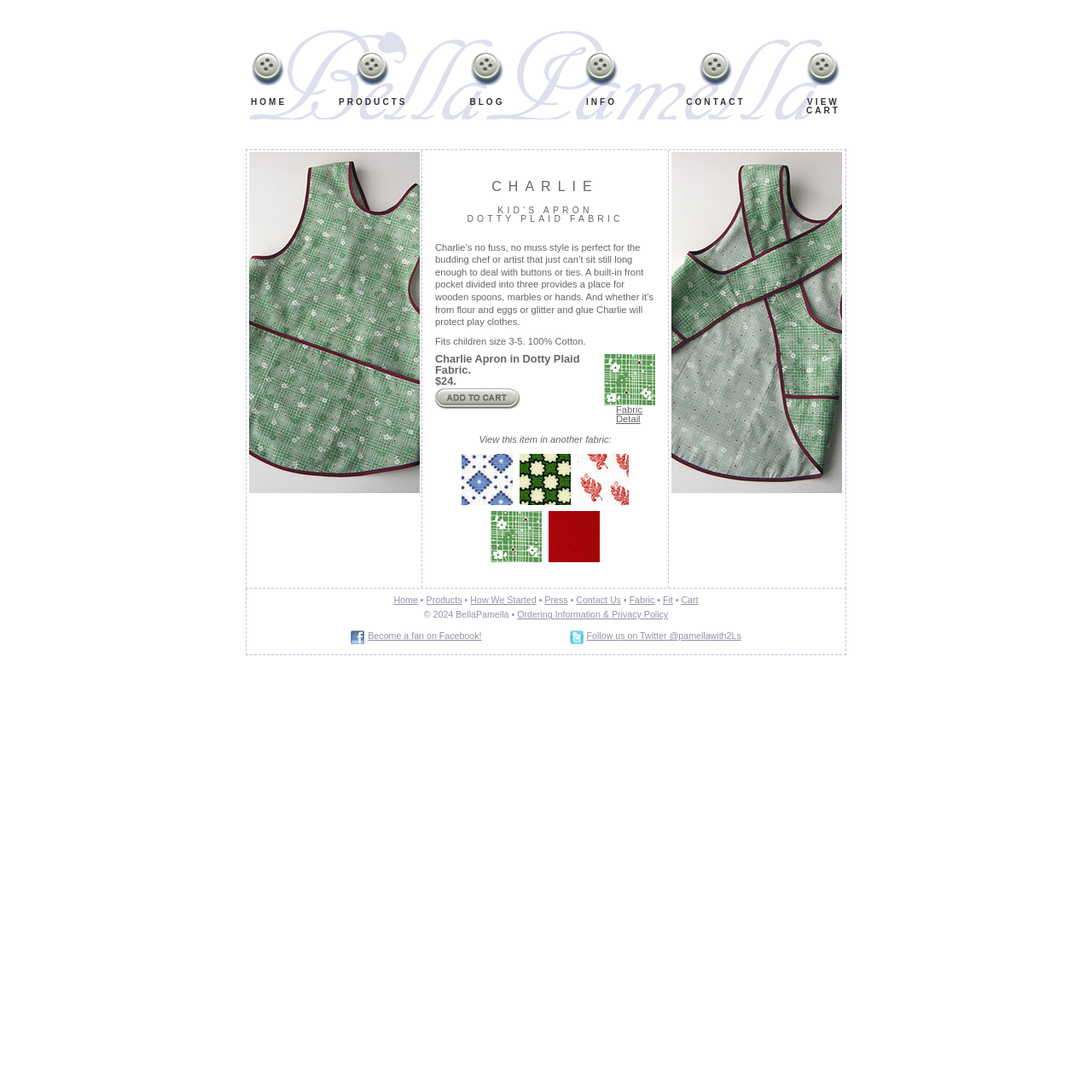Locate the bounding box coordinates of the clickable area to execute the instruction: "View the 'Charlie Apron in Dotty Plaid Fabric'". Provide the coordinates as four float numbers between 0 and 1, represented as [left, top, right, bottom].

[0.398, 0.324, 0.6, 0.354]